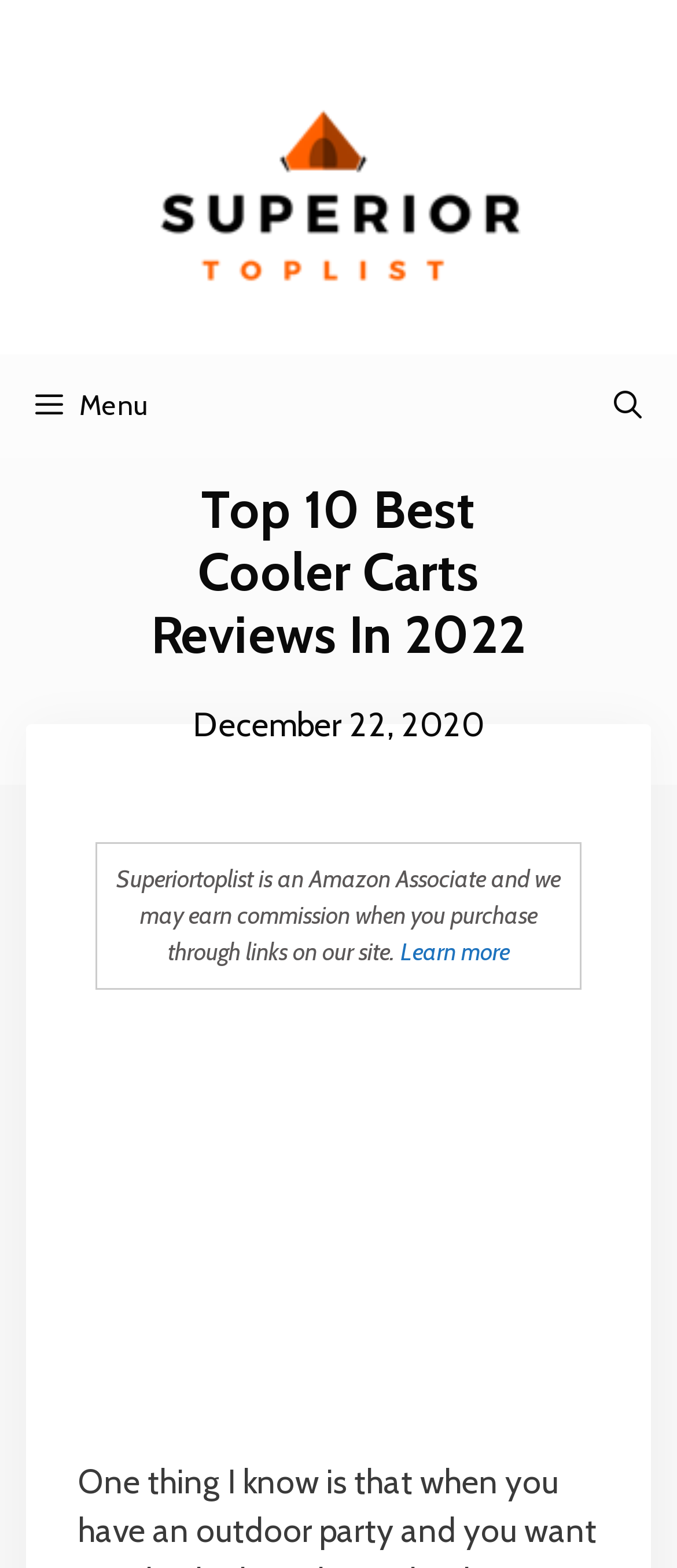Please respond to the question with a concise word or phrase:
How many levels of headings are there?

1